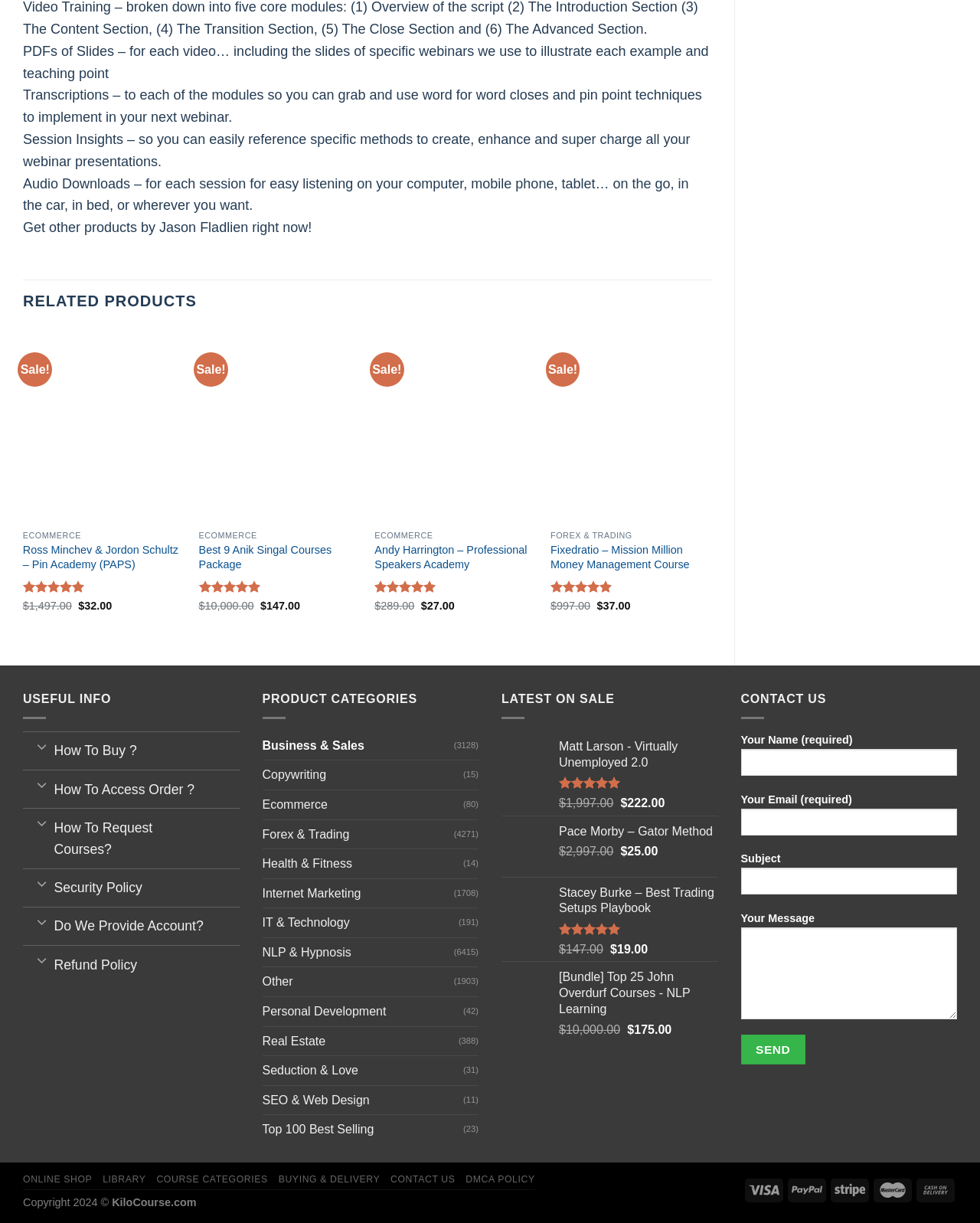Locate the bounding box coordinates of the area to click to fulfill this instruction: "Toggle 'How To Buy?'". The bounding box should be presented as four float numbers between 0 and 1, in the order [left, top, right, bottom].

[0.027, 0.602, 0.058, 0.618]